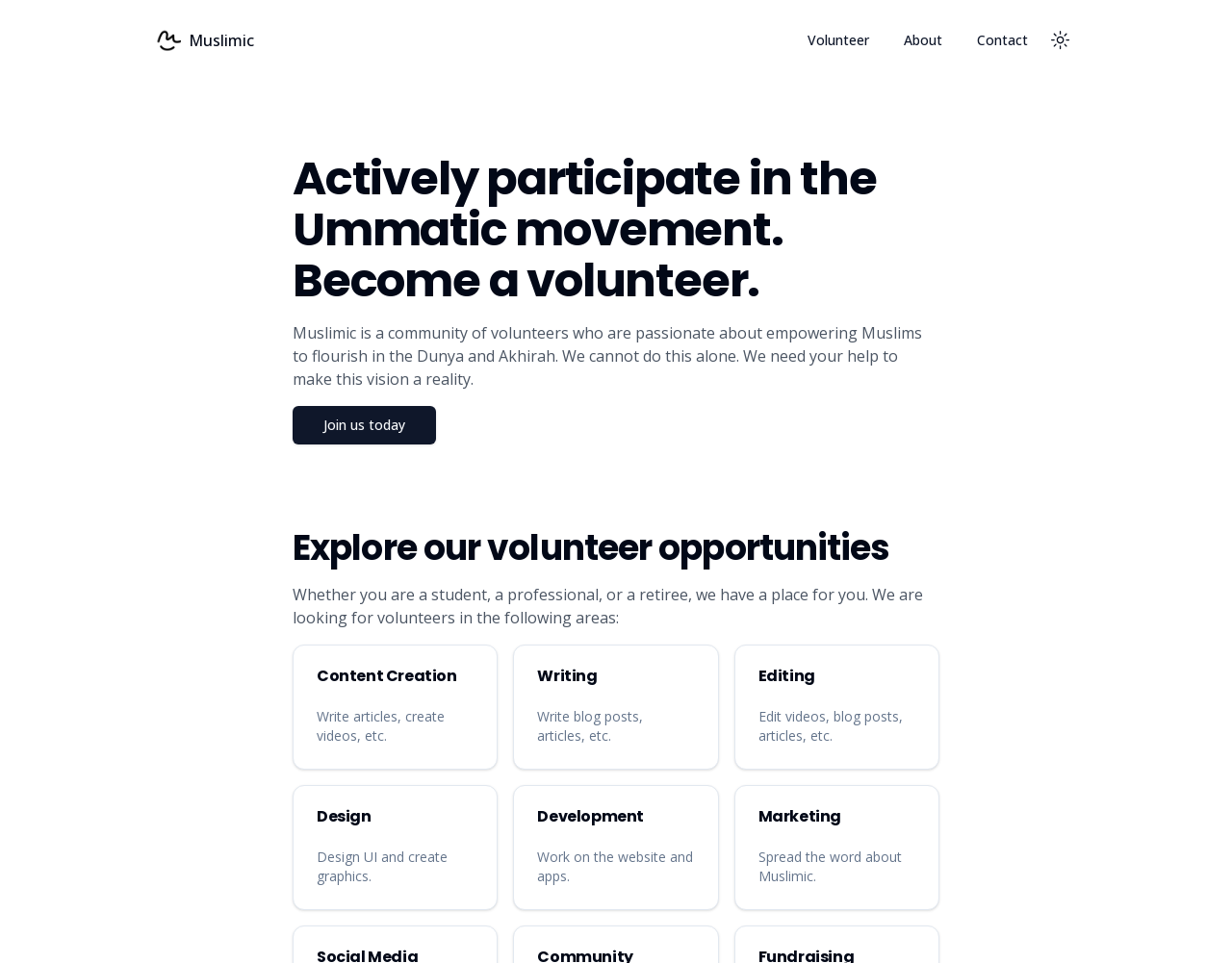Identify the bounding box coordinates of the part that should be clicked to carry out this instruction: "Join us today".

[0.238, 0.422, 0.762, 0.462]